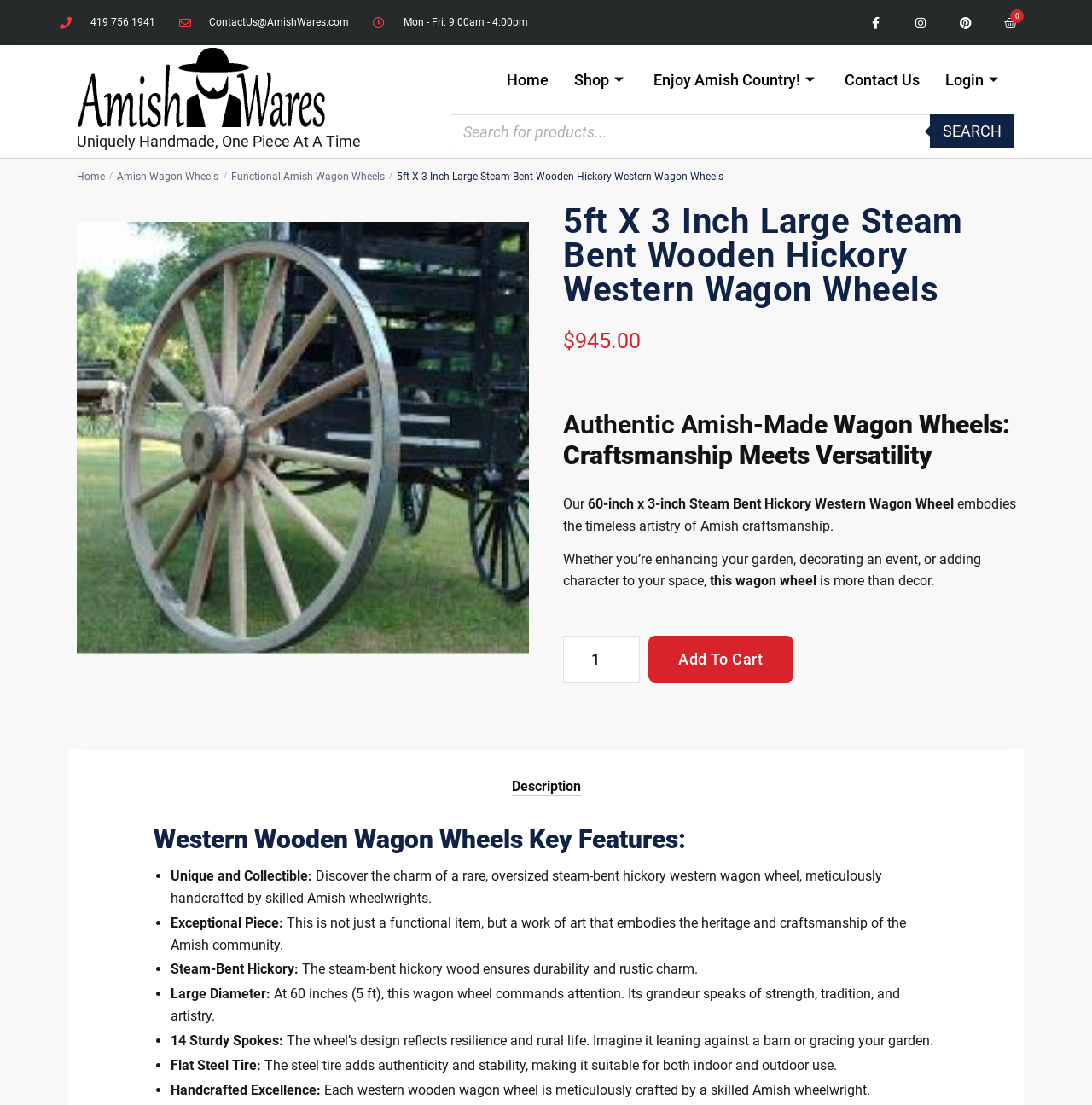What is the purpose of the wagon wheel?
Use the image to give a comprehensive and detailed response to the question.

I found the purpose of the wagon wheel by reading the product description, which mentions that the wagon wheel can be used to enhance a garden, decorate an event, or add character to a space, implying that it has both decorative and functional uses.